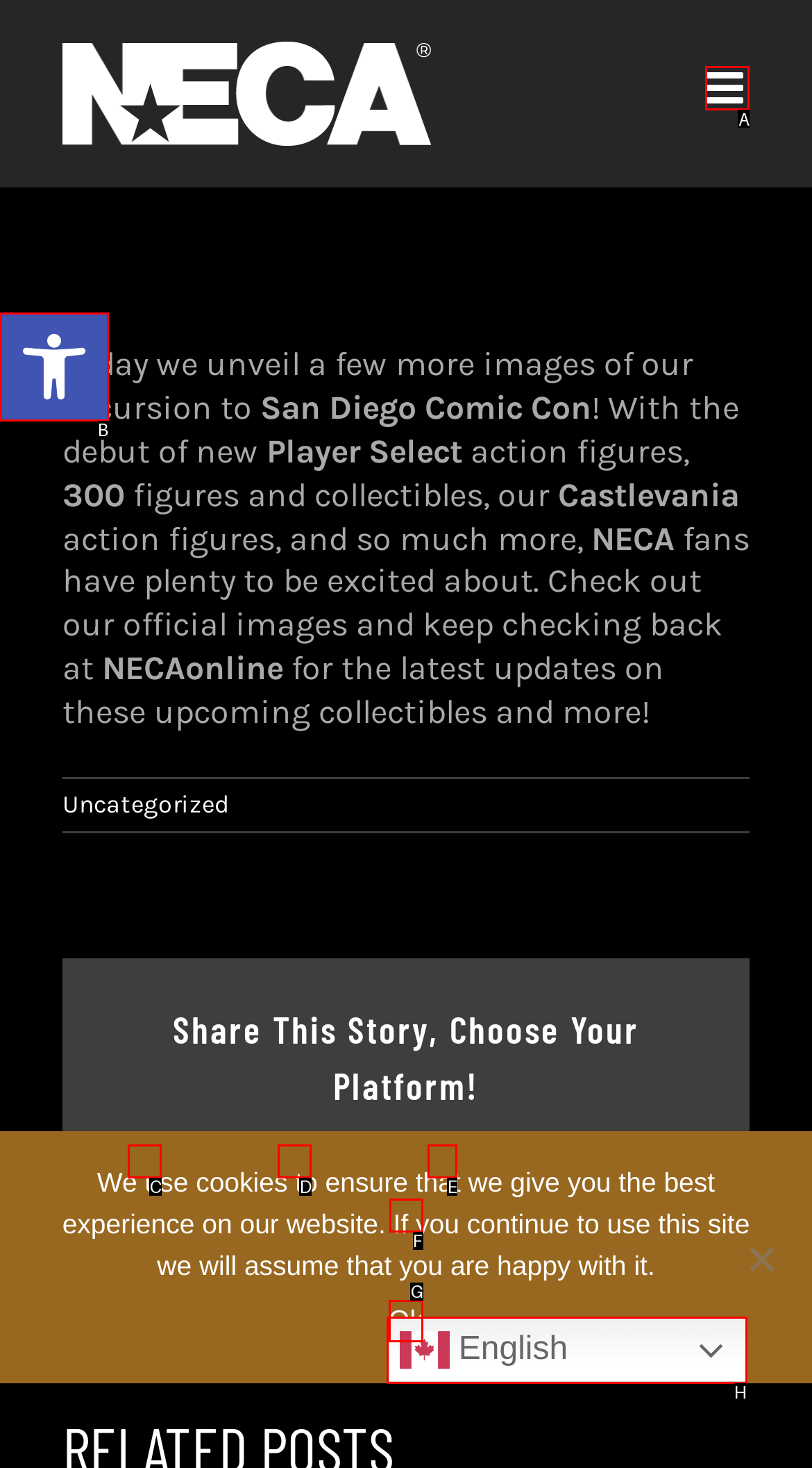Determine the letter of the UI element I should click on to complete the task: Toggle mobile menu from the provided choices in the screenshot.

A